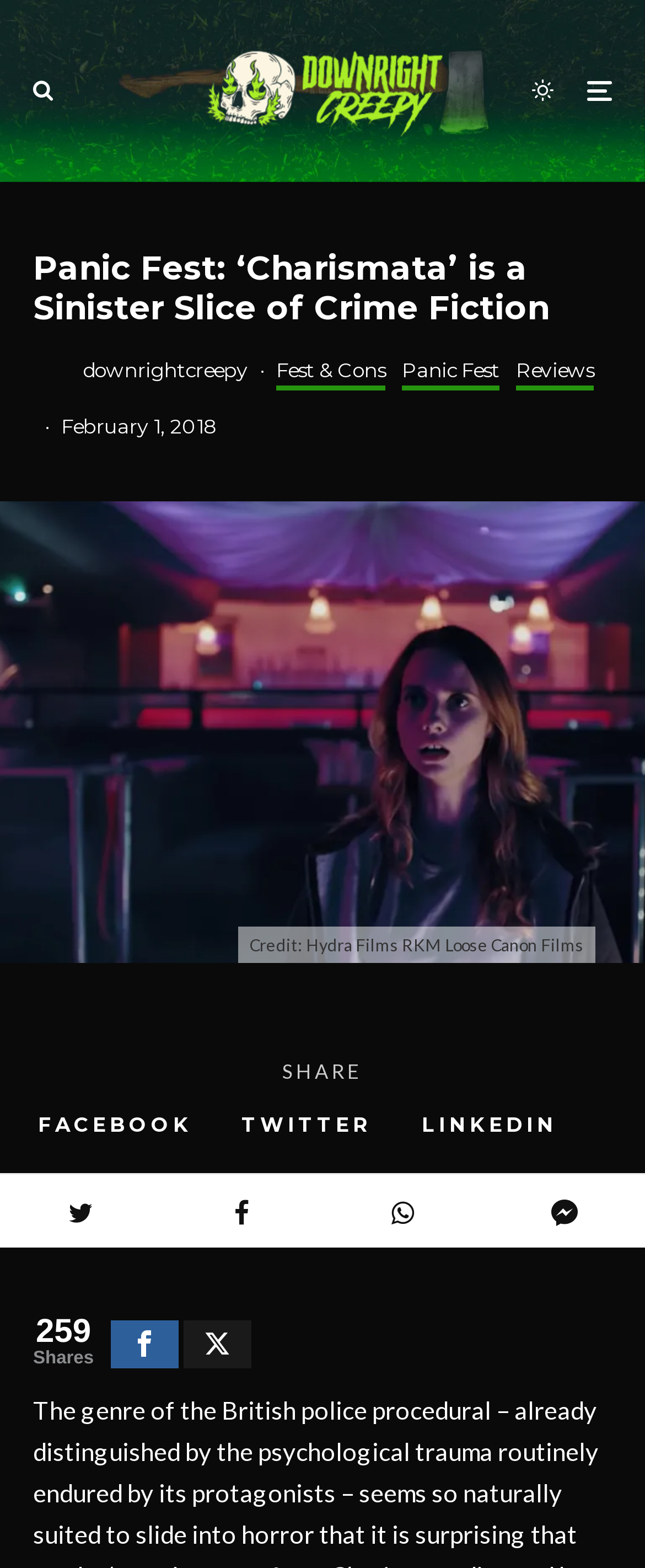Please give a succinct answer to the question in one word or phrase:
How many shares does the article have?

259